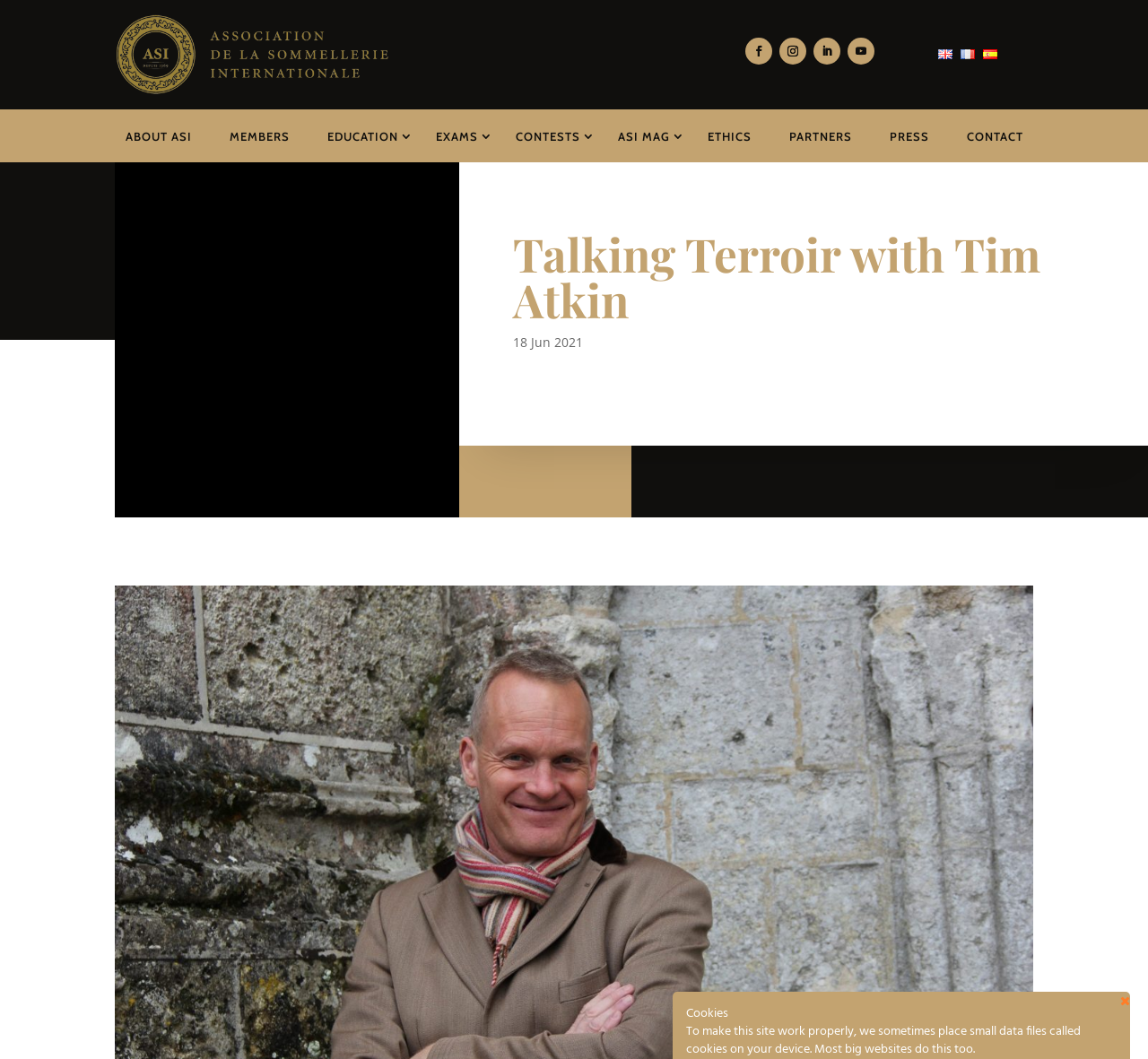Determine the coordinates of the bounding box for the clickable area needed to execute this instruction: "read the article Talking Terroir with Tim Atkin".

[0.447, 0.219, 0.953, 0.314]